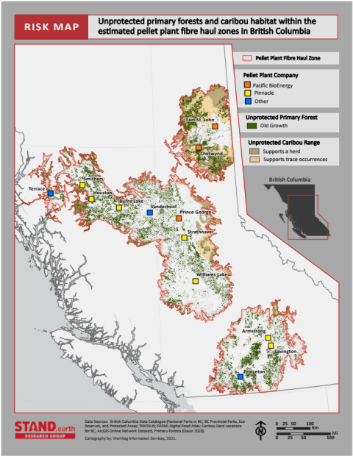Summarize the image with a detailed description that highlights all prominent details.

**Caption:** 

This risk map titled "Unprotected Primary Forests and Caribou Habitat" illustrates the critical areas in British Columbia affected by wood pellet plant haul zones. The map highlights the overlap between unprotected primary forests and vital caribou habitats, emphasizing the environmental threats posed by logging activities associated with pellet manufacturing. Key features include distinct zones shaded in red, indicating areas of high risk, along with markers denoting pellet plant companies and their operational limits. Additionally, the map distinguishes unprotected caribou ranges, showcasing regions that support crucial species. This visual representation underscores the urgent need for conservation efforts to protect these biodiverse ecosystems. The information is sourced from the STAND.earth Research Group, which collaborated with WarthogIS to compile data relevant to the biodiversity crisis in this region, highlighting the extent of habitat at risk.